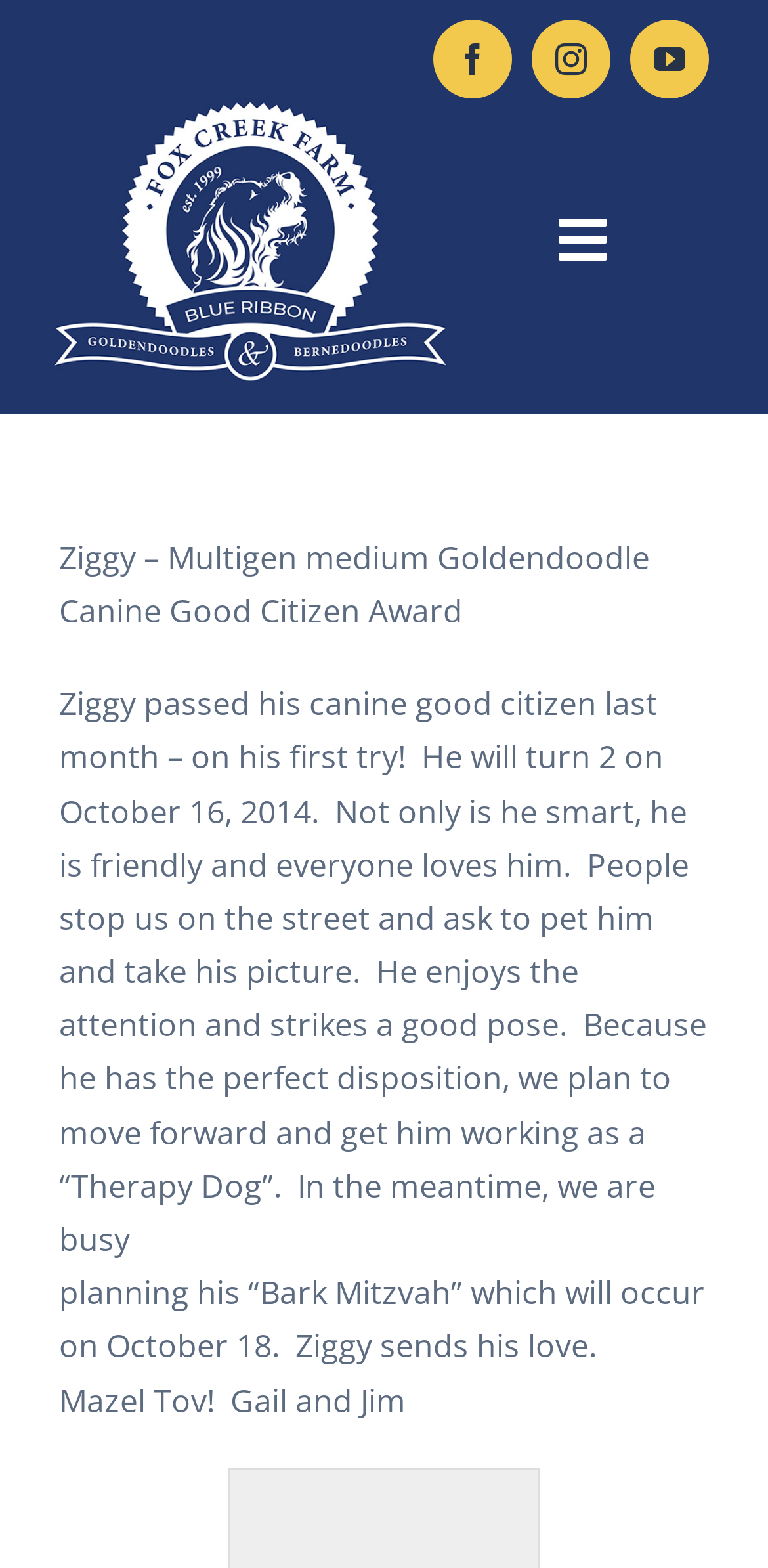Based on the element description Puppy Prep, identify the bounding box of the UI element in the given webpage screenshot. The coordinates should be in the format (top-left x, top-left y, bottom-right x, bottom-right y) and must be between 0 and 1.

[0.0, 0.568, 1.0, 0.663]